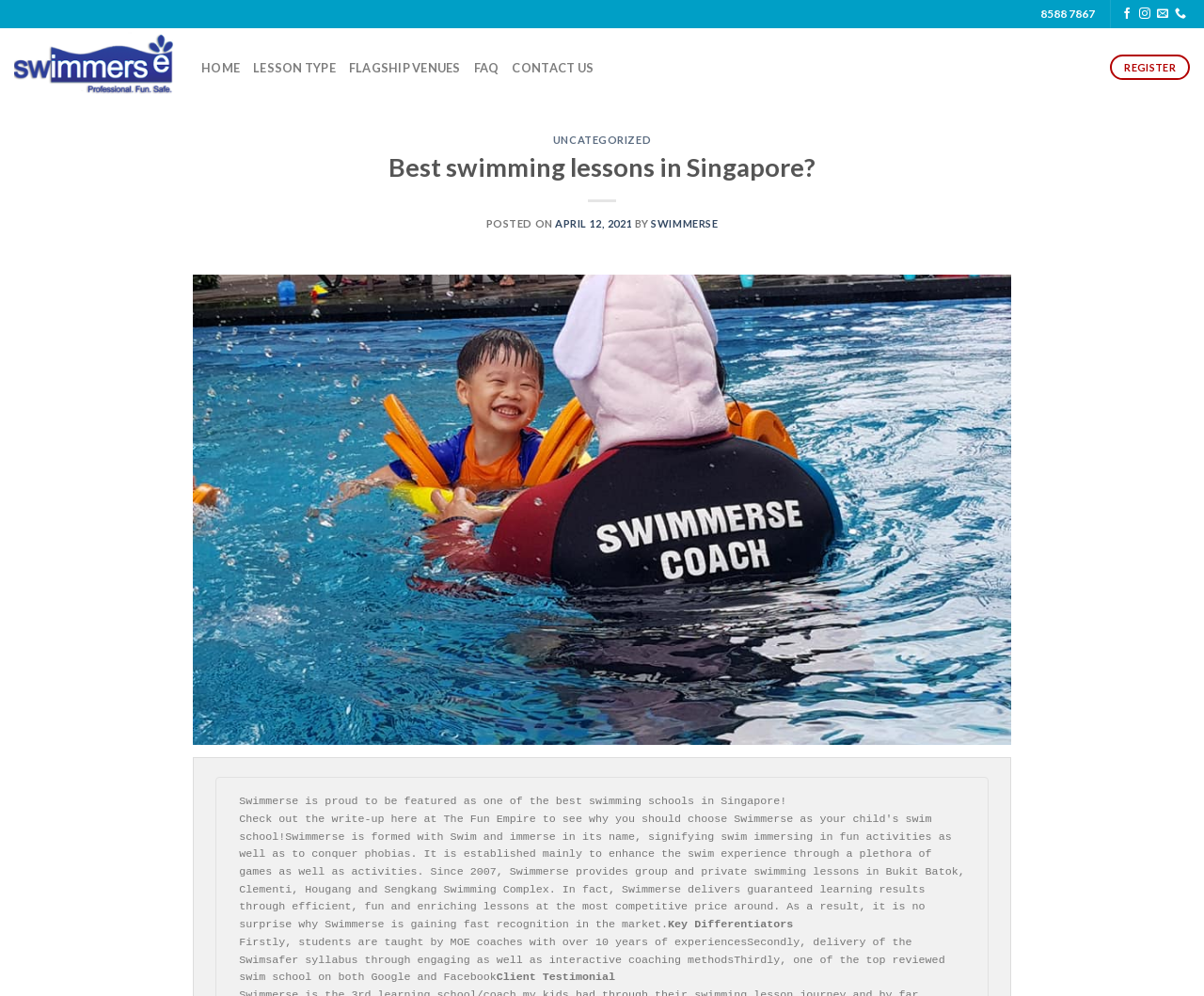Locate the bounding box coordinates of the clickable element to fulfill the following instruction: "Register for a lesson". Provide the coordinates as four float numbers between 0 and 1 in the format [left, top, right, bottom].

[0.922, 0.054, 0.988, 0.081]